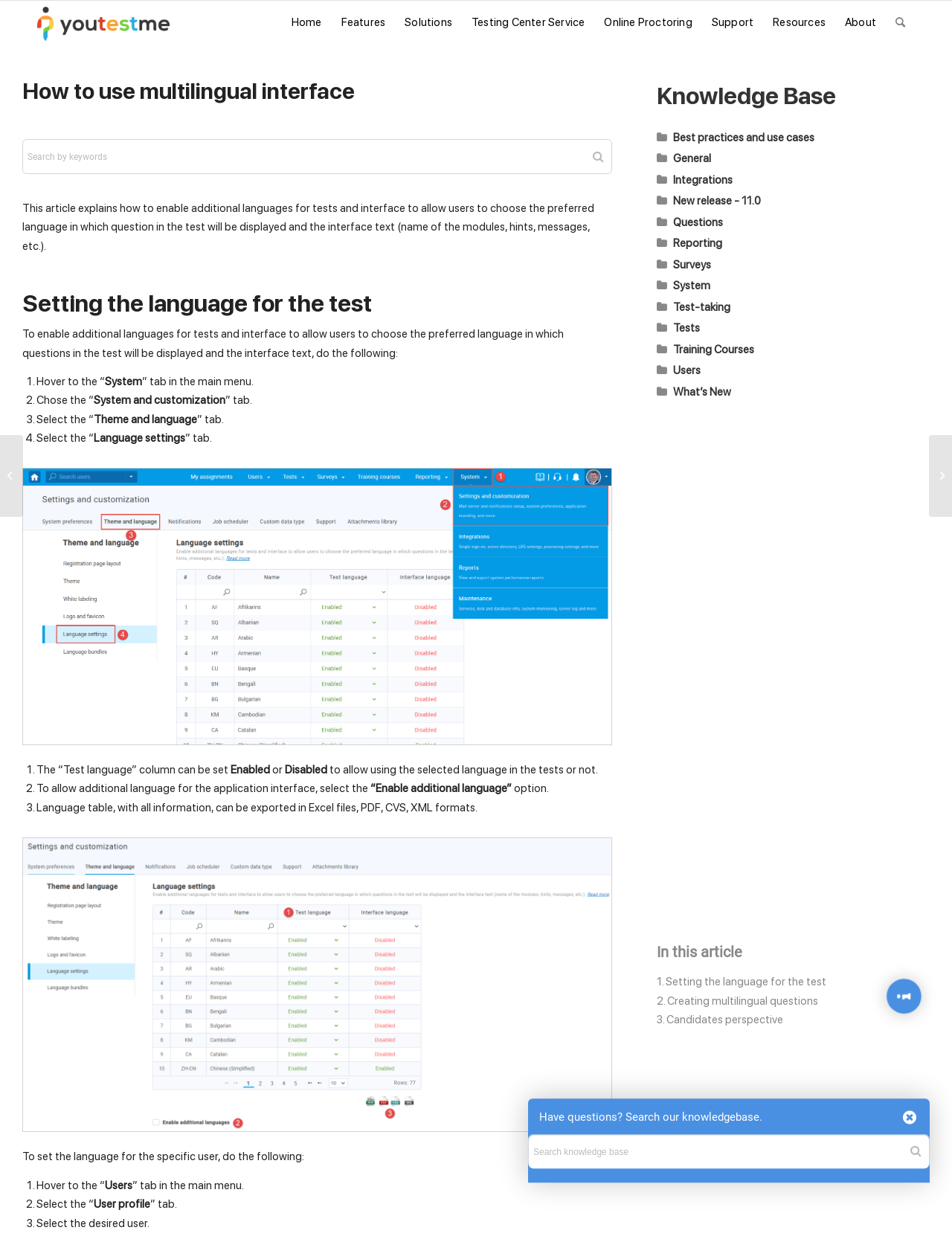Highlight the bounding box coordinates of the element you need to click to perform the following instruction: "Click on 'Using meeting tools to proctor online tests'."

[0.69, 0.12, 0.93, 0.15]